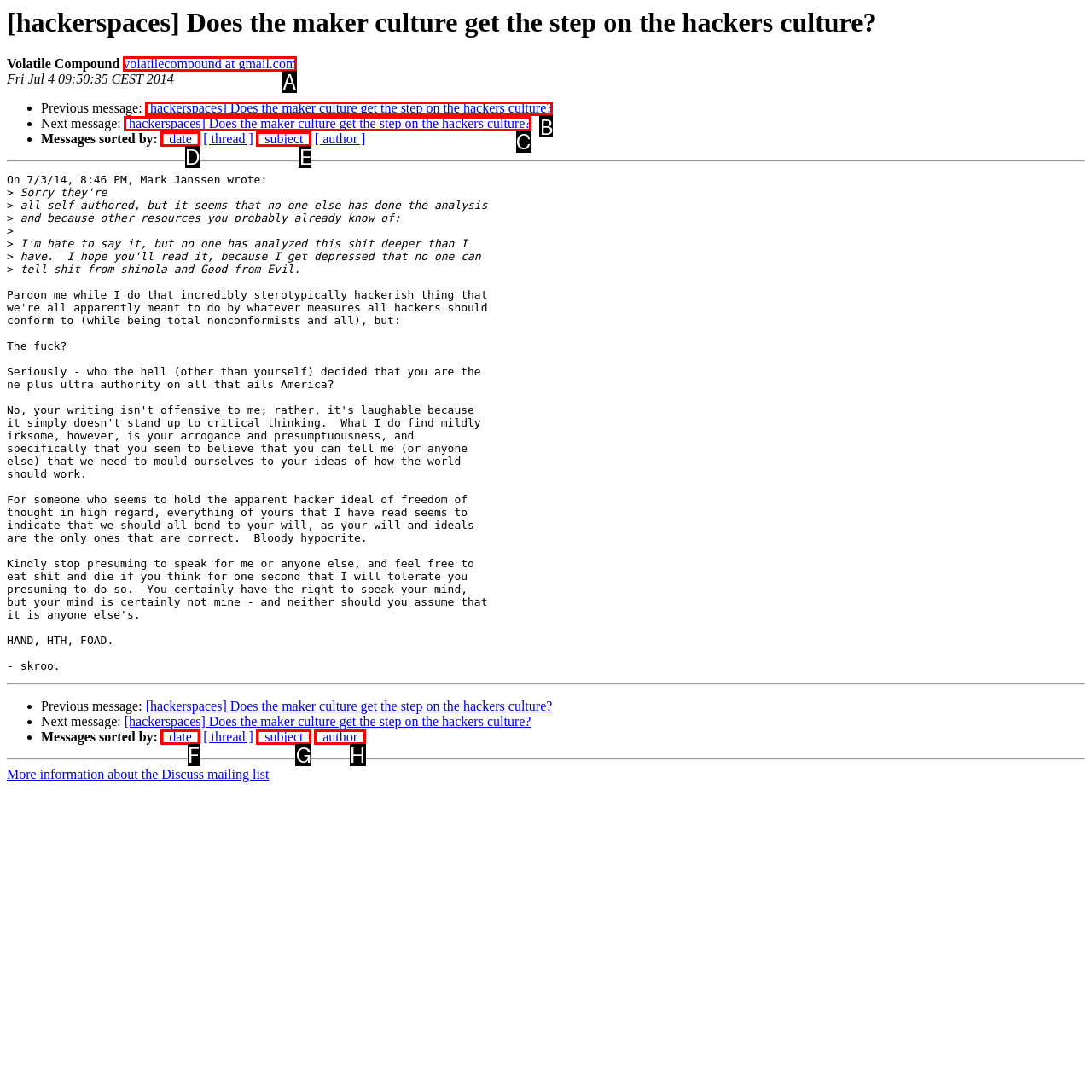Identify the correct UI element to click for this instruction: View previous message
Respond with the appropriate option's letter from the provided choices directly.

B